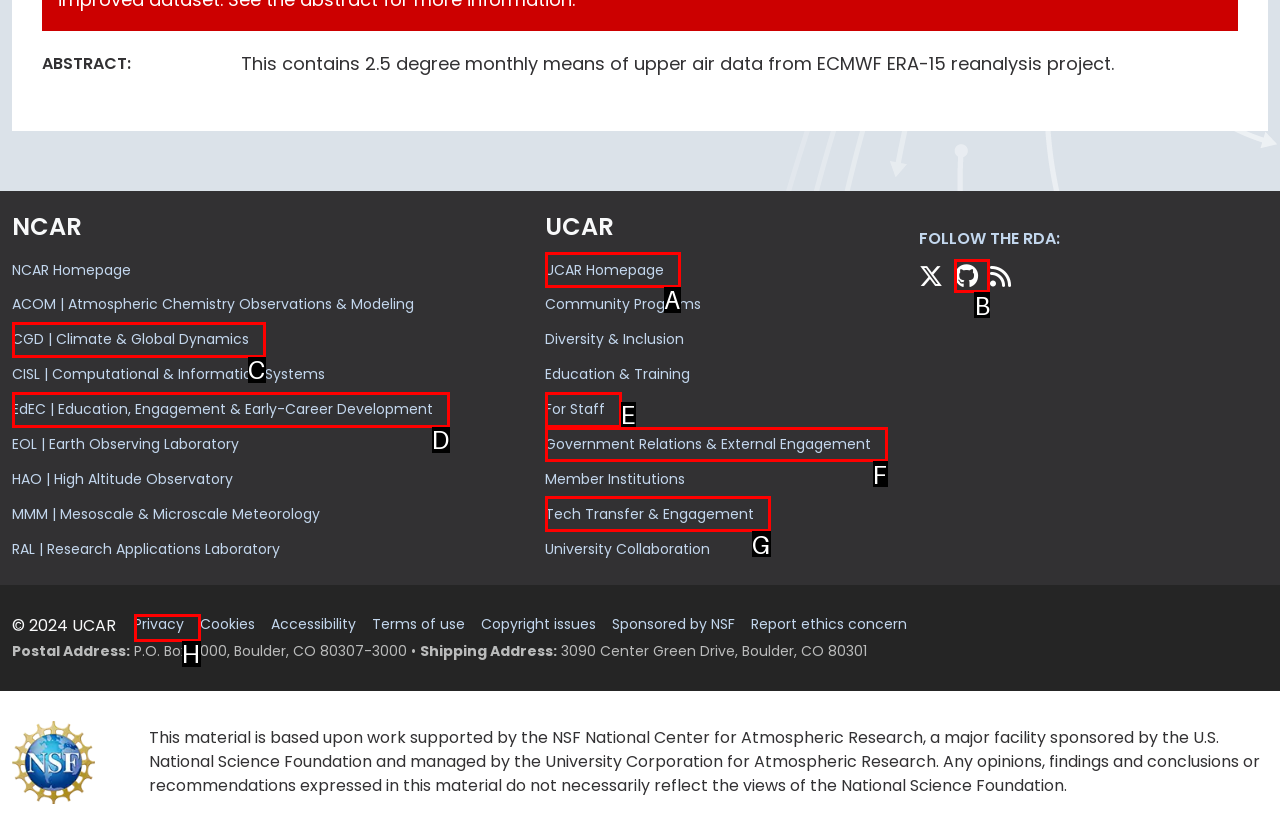Given the element description: Tech Transfer & Engagement, choose the HTML element that aligns with it. Indicate your choice with the corresponding letter.

G